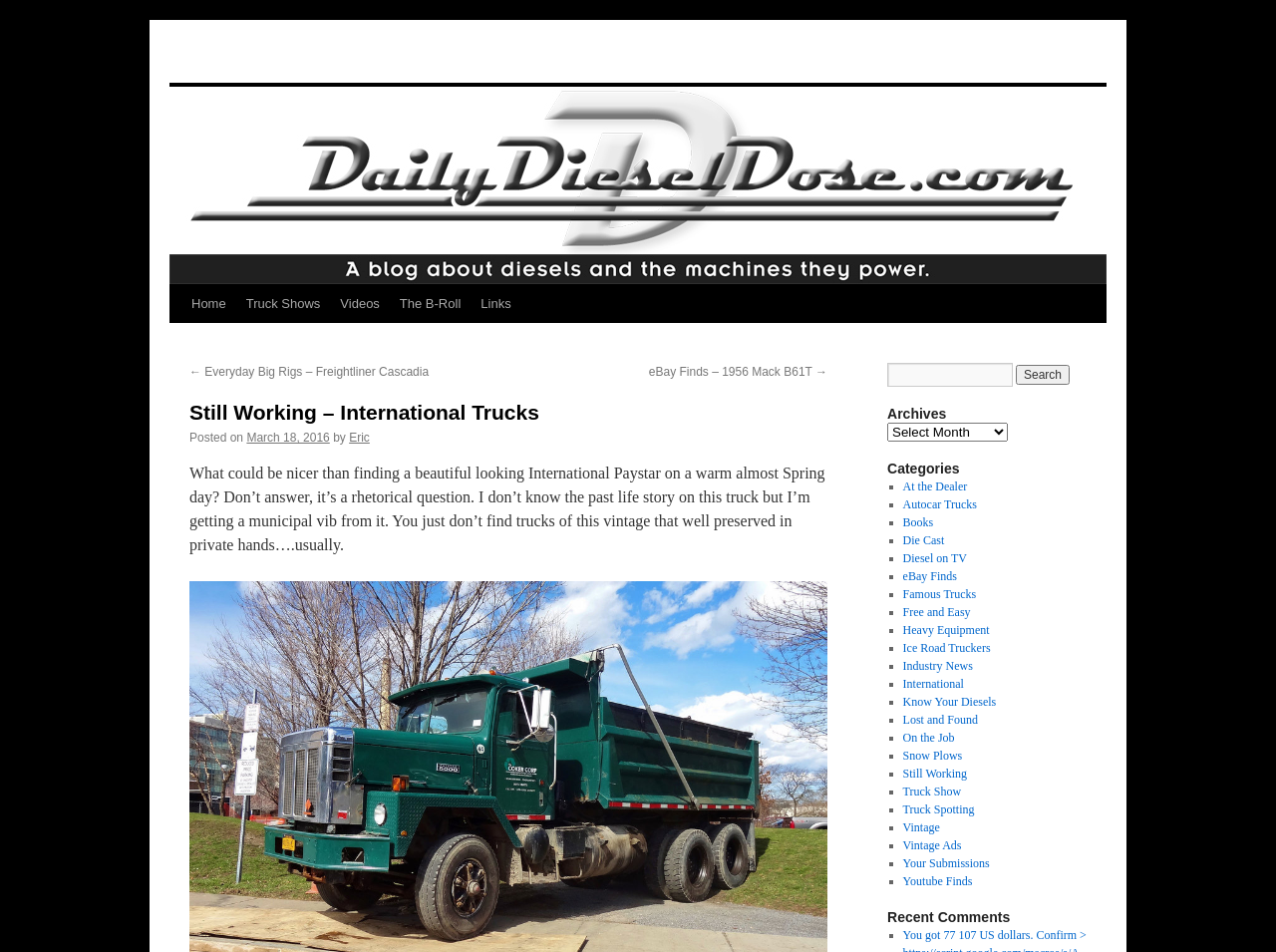What is the name of the author of the latest article?
Please provide a single word or phrase in response based on the screenshot.

Eric